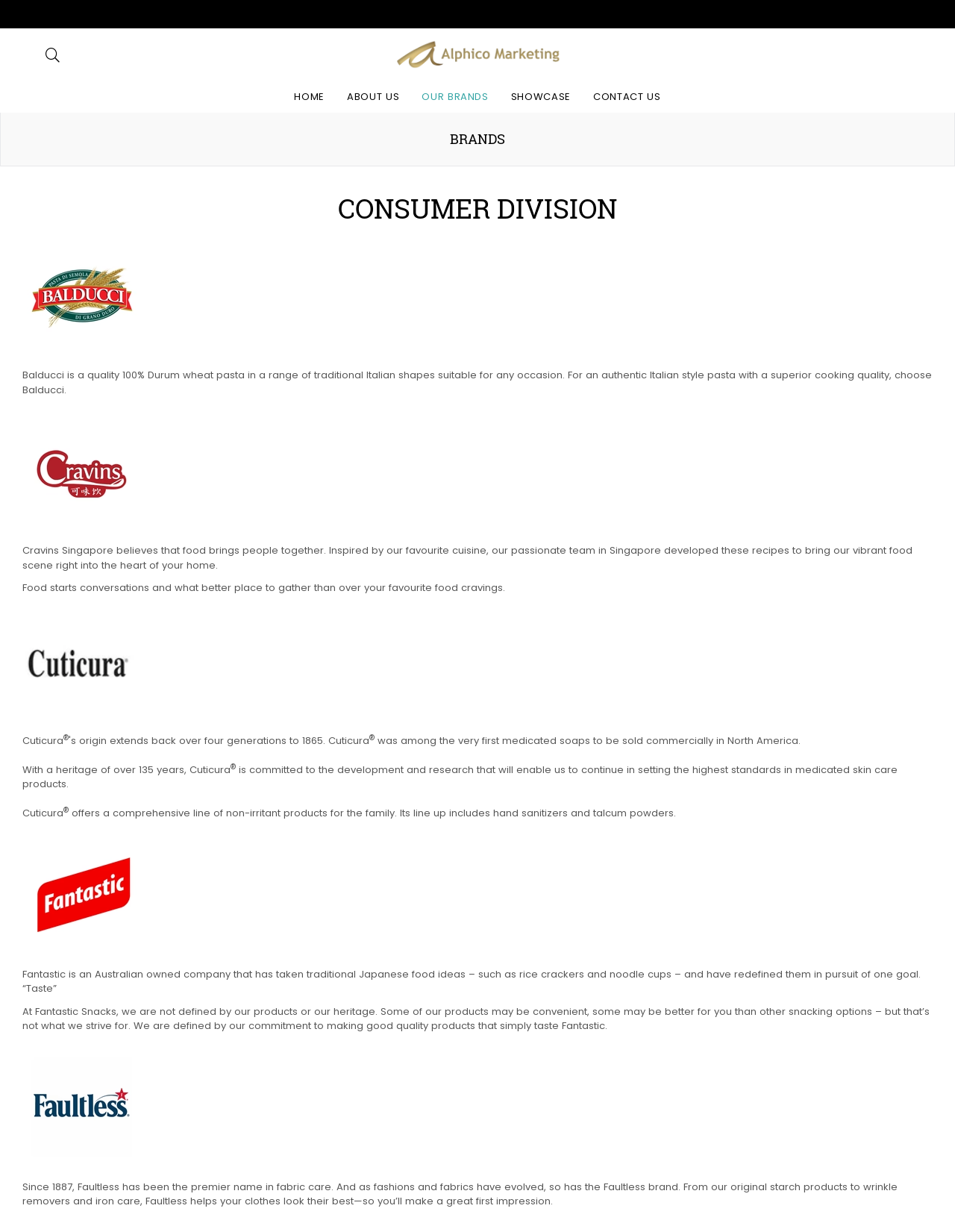What is the name of the brand that has been epitomizing the culture and tradition of pasta making since 1936?
Based on the image, give a concise answer in the form of a single word or short phrase.

San Remo